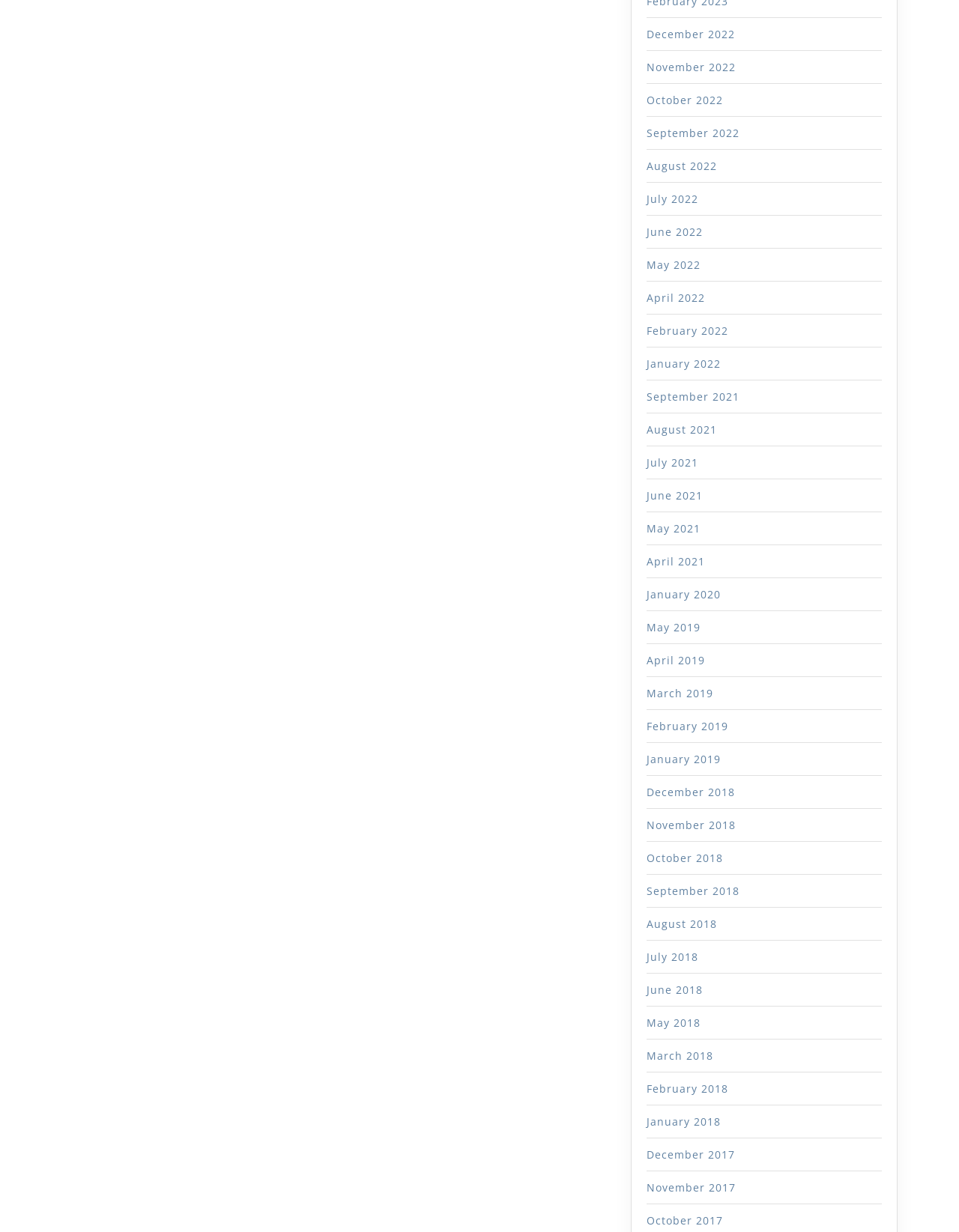Please identify the bounding box coordinates of the area that needs to be clicked to fulfill the following instruction: "View June 2018."

[0.674, 0.798, 0.733, 0.809]